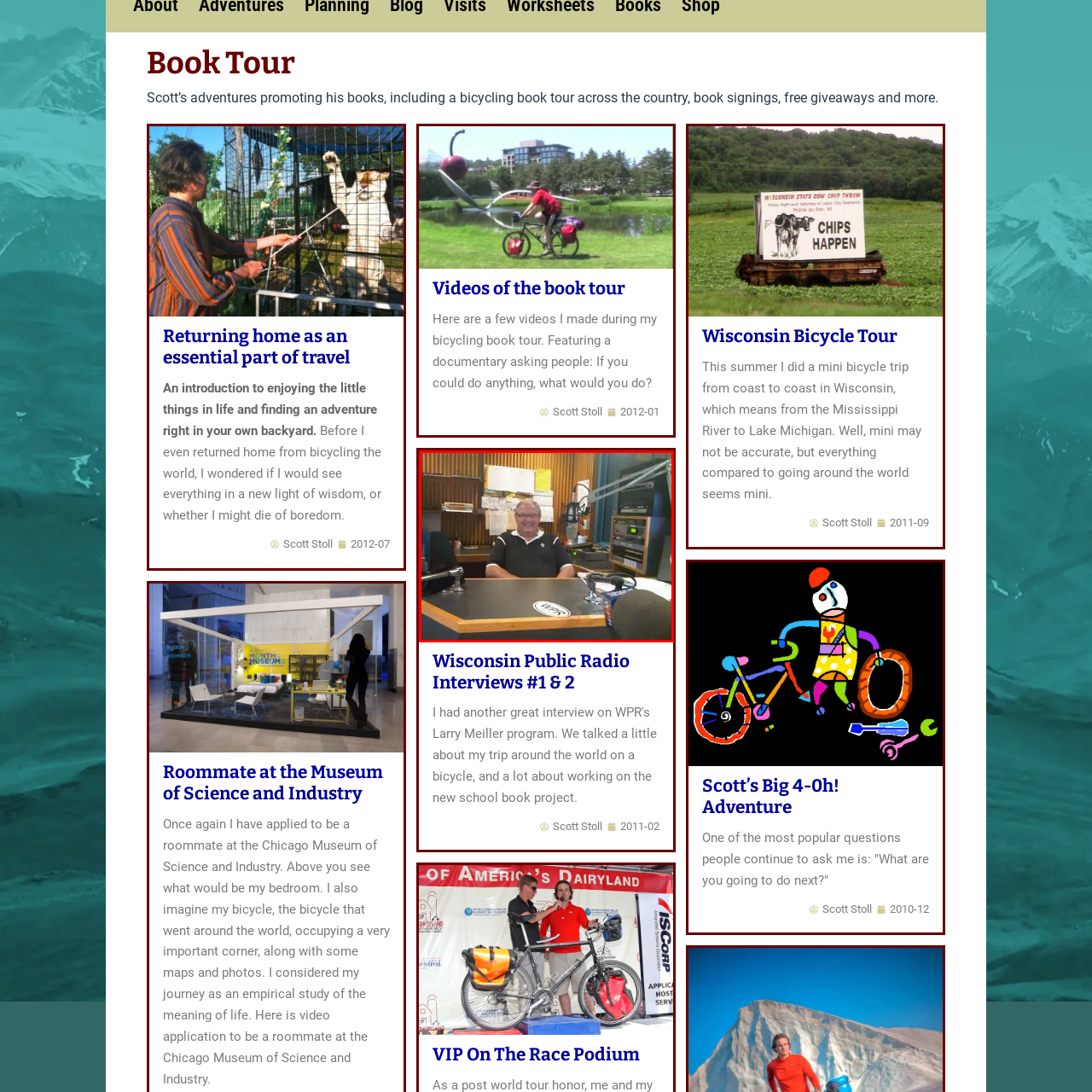Check the area bordered by the red box and provide a single word or phrase as the answer to the question: What is the microphone used for?

Recording